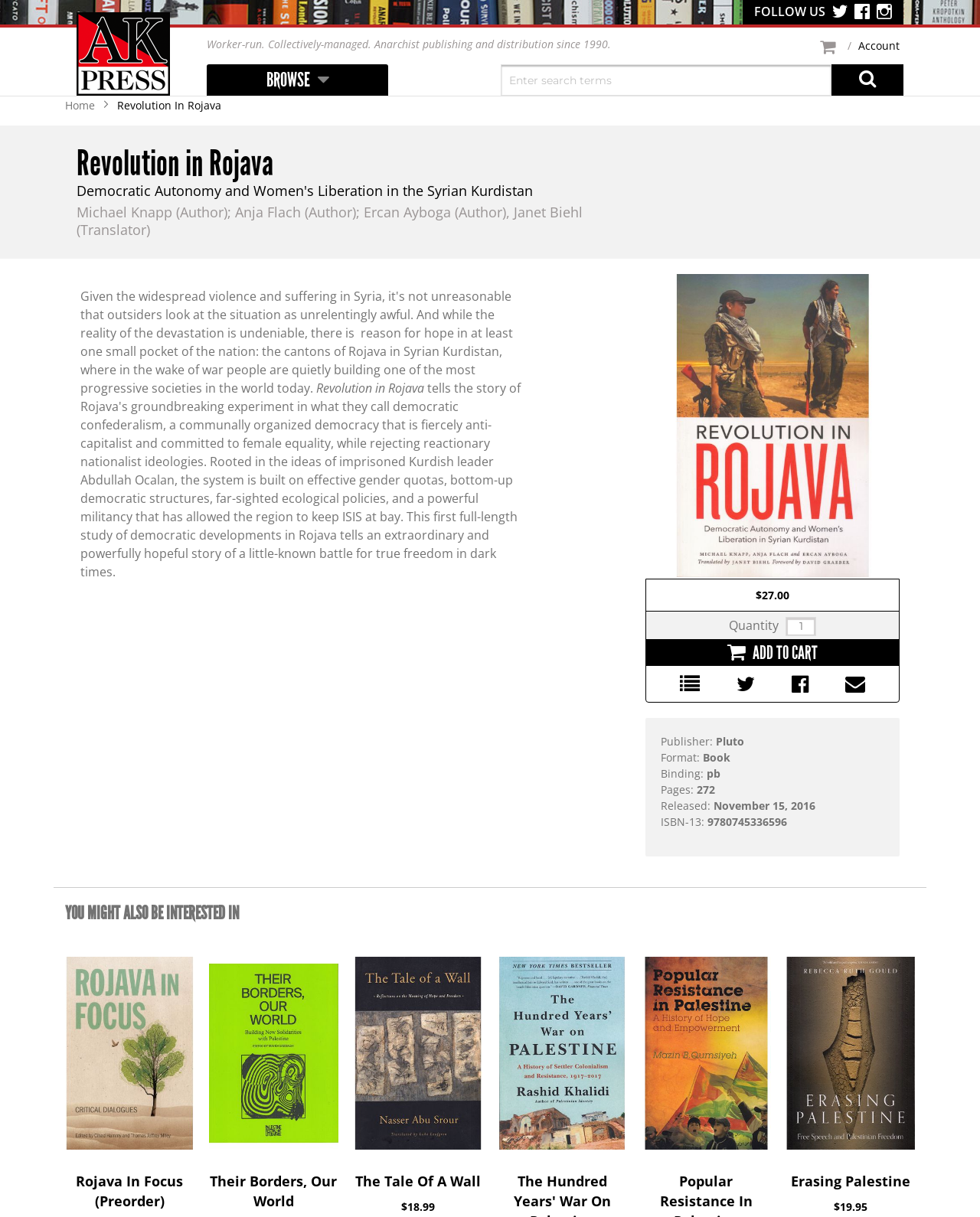Based on the provided description, "April 2019", find the bounding box of the corresponding UI element in the screenshot.

None